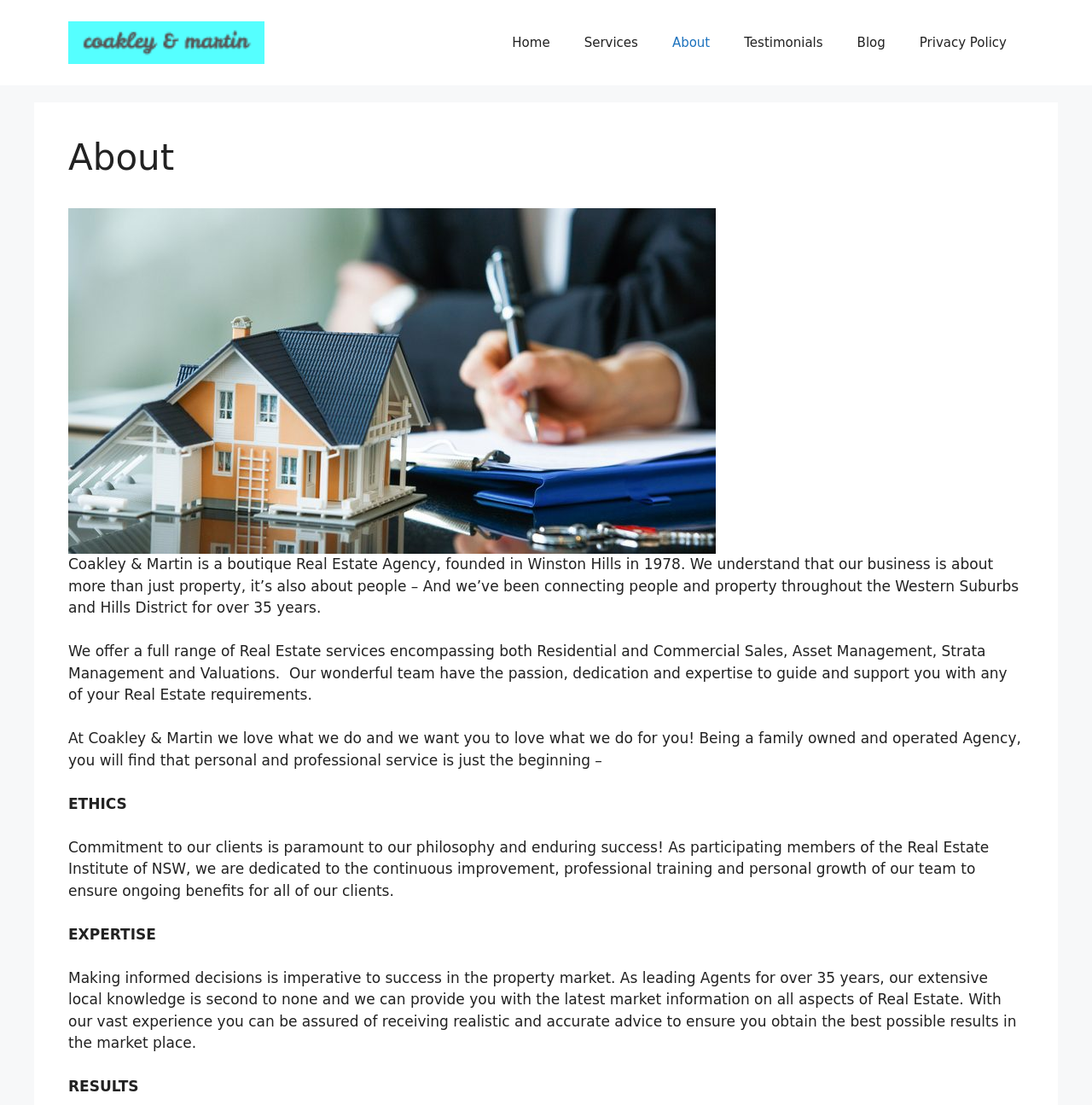What services does Coakley and Martin offer? Based on the screenshot, please respond with a single word or phrase.

Residential and Commercial Sales, etc.